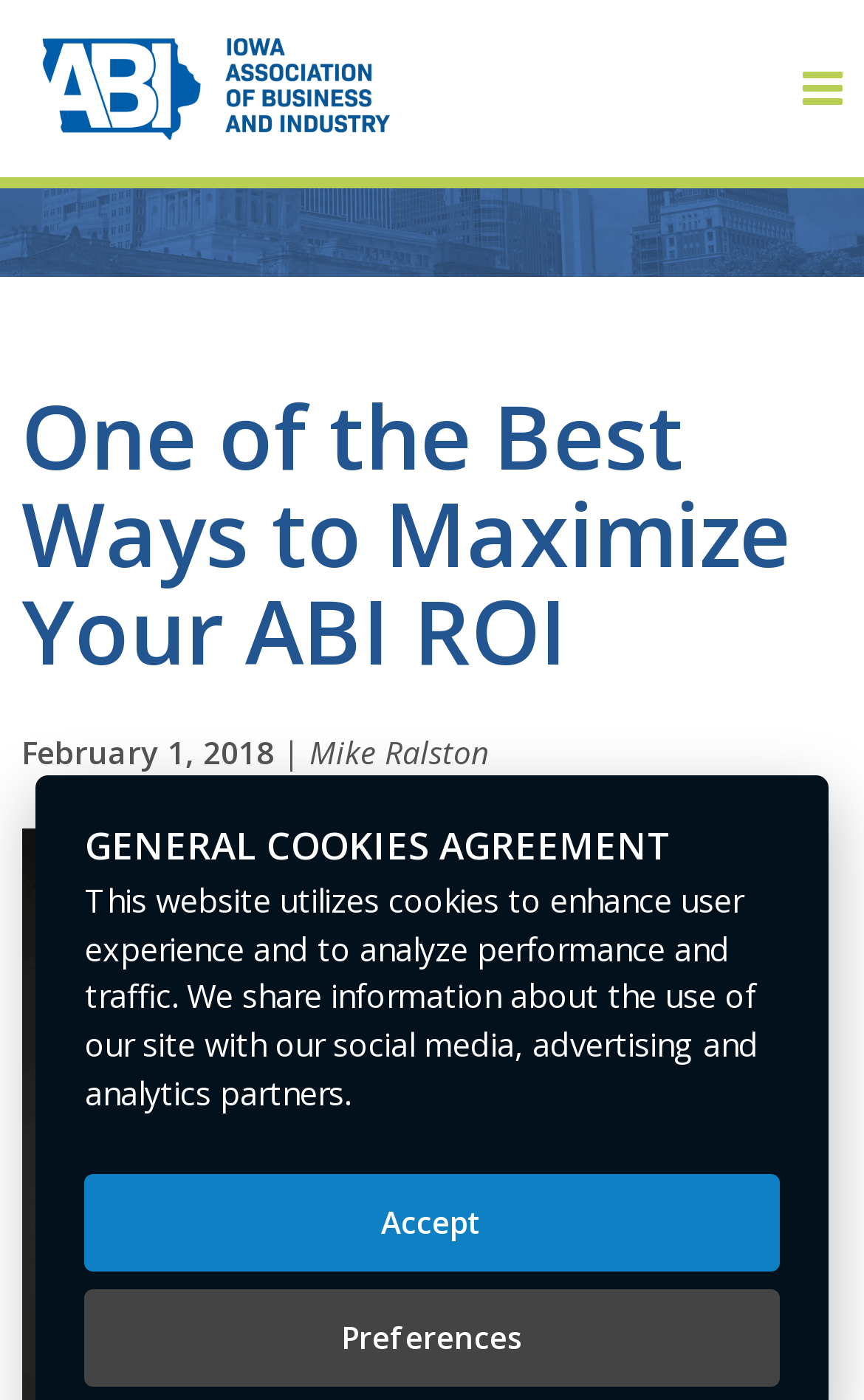Use a single word or phrase to answer the question: What is the purpose of the textbox?

Search